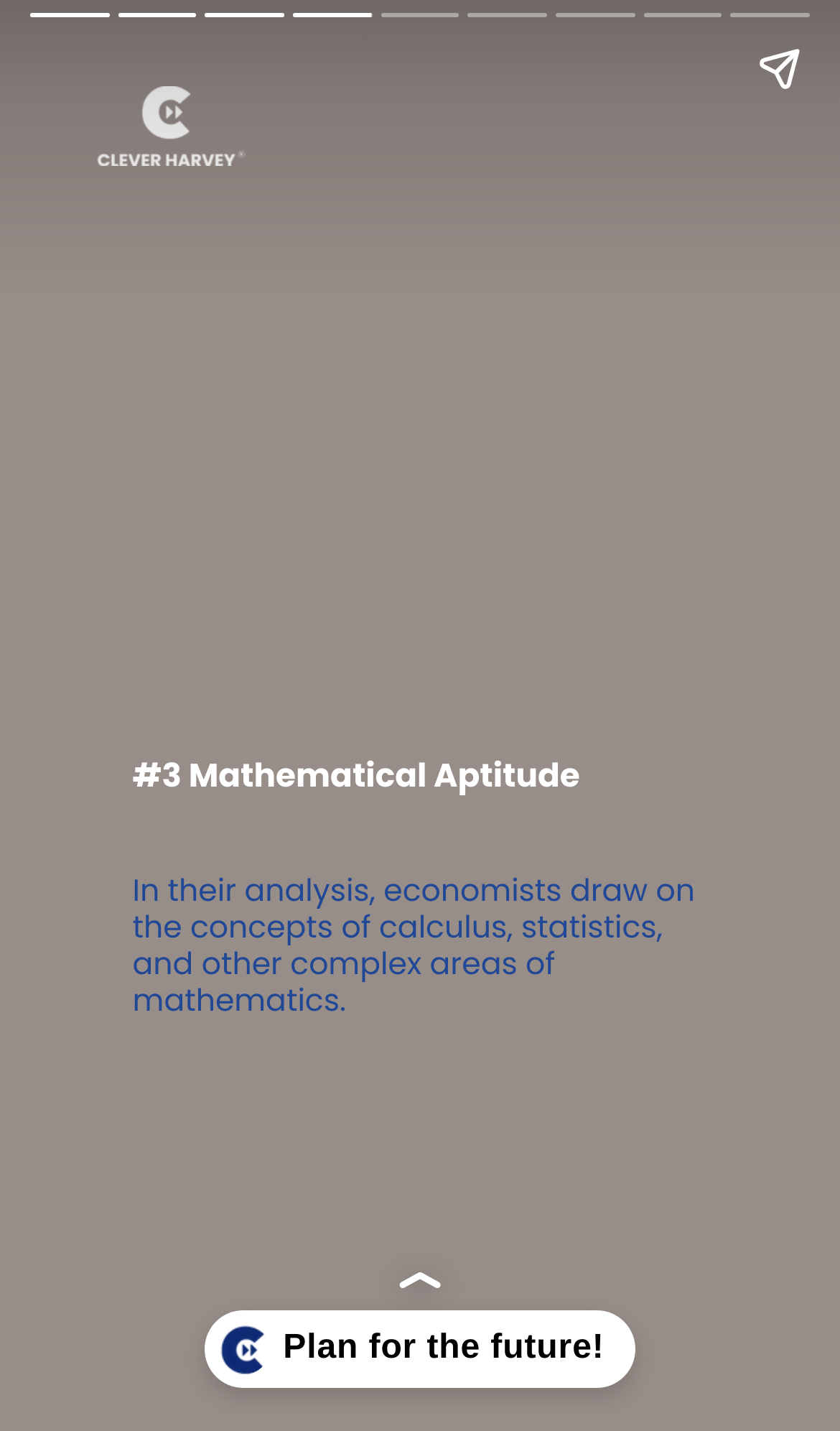What is the third skill required to become an Economist?
Based on the image, respond with a single word or phrase.

Mathematical Aptitude